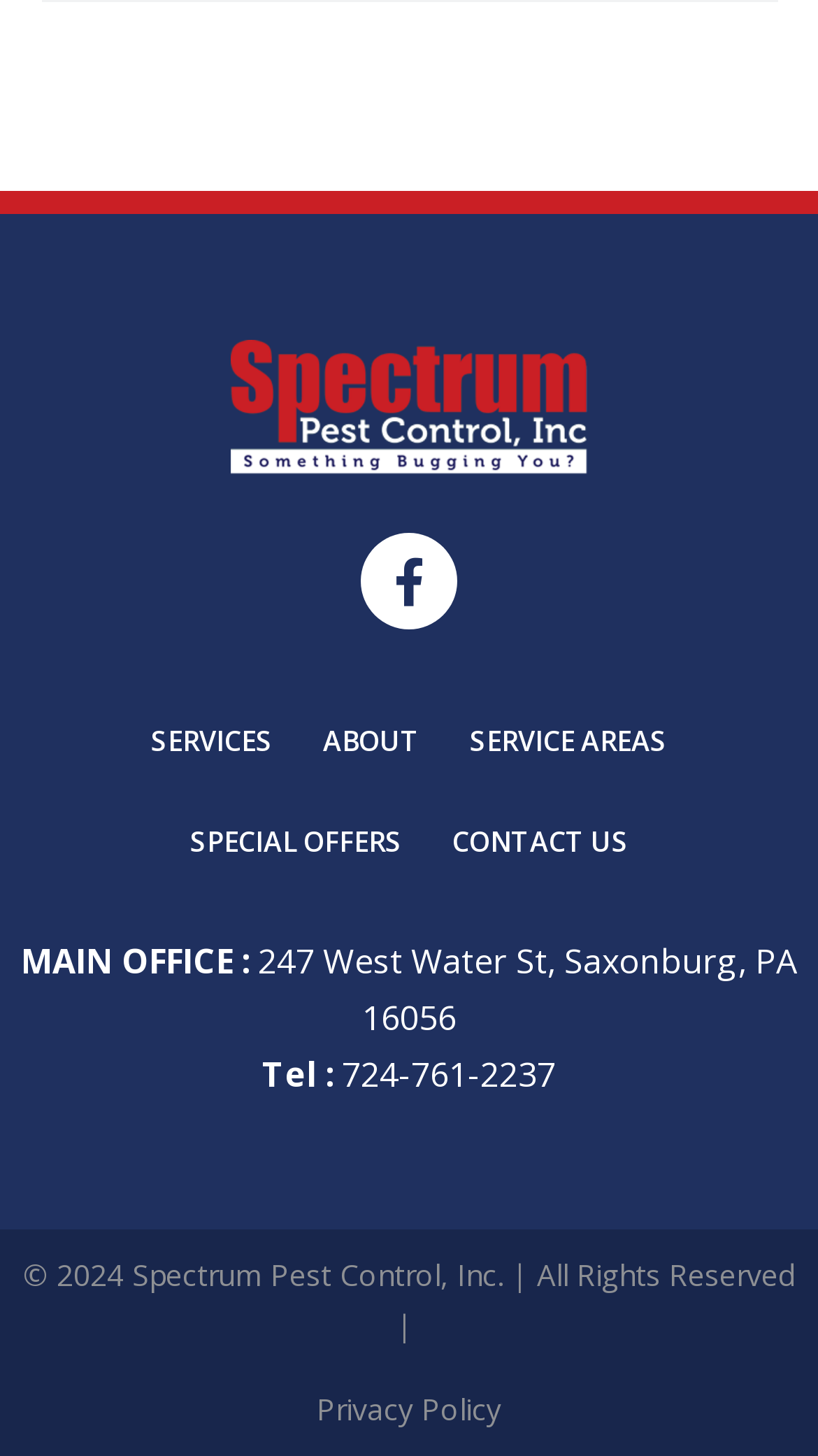Examine the image carefully and respond to the question with a detailed answer: 
What is the name of the company?

I found the company name by looking at the static text element at the bottom of the page that says '© 2024 Spectrum Pest Control, Inc. | All Rights Reserved |'.